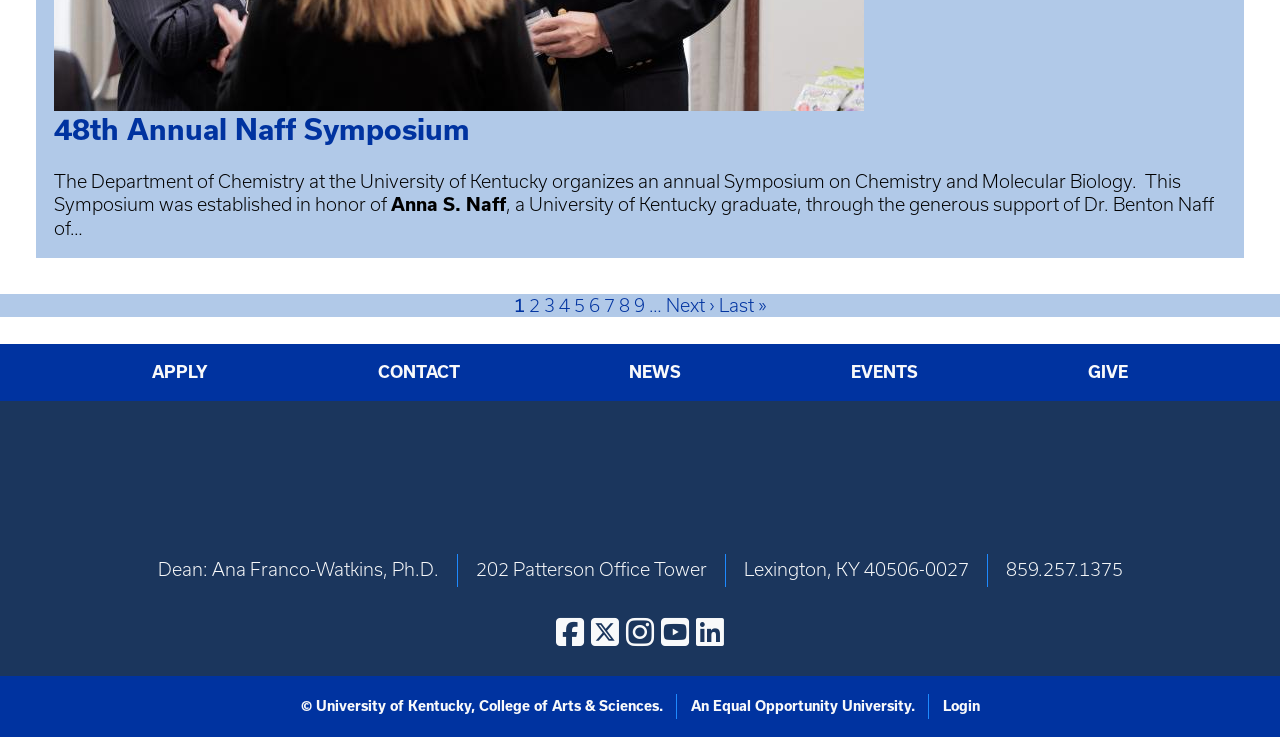Please mark the clickable region by giving the bounding box coordinates needed to complete this instruction: "Go to 'Page 2'".

[0.413, 0.399, 0.421, 0.429]